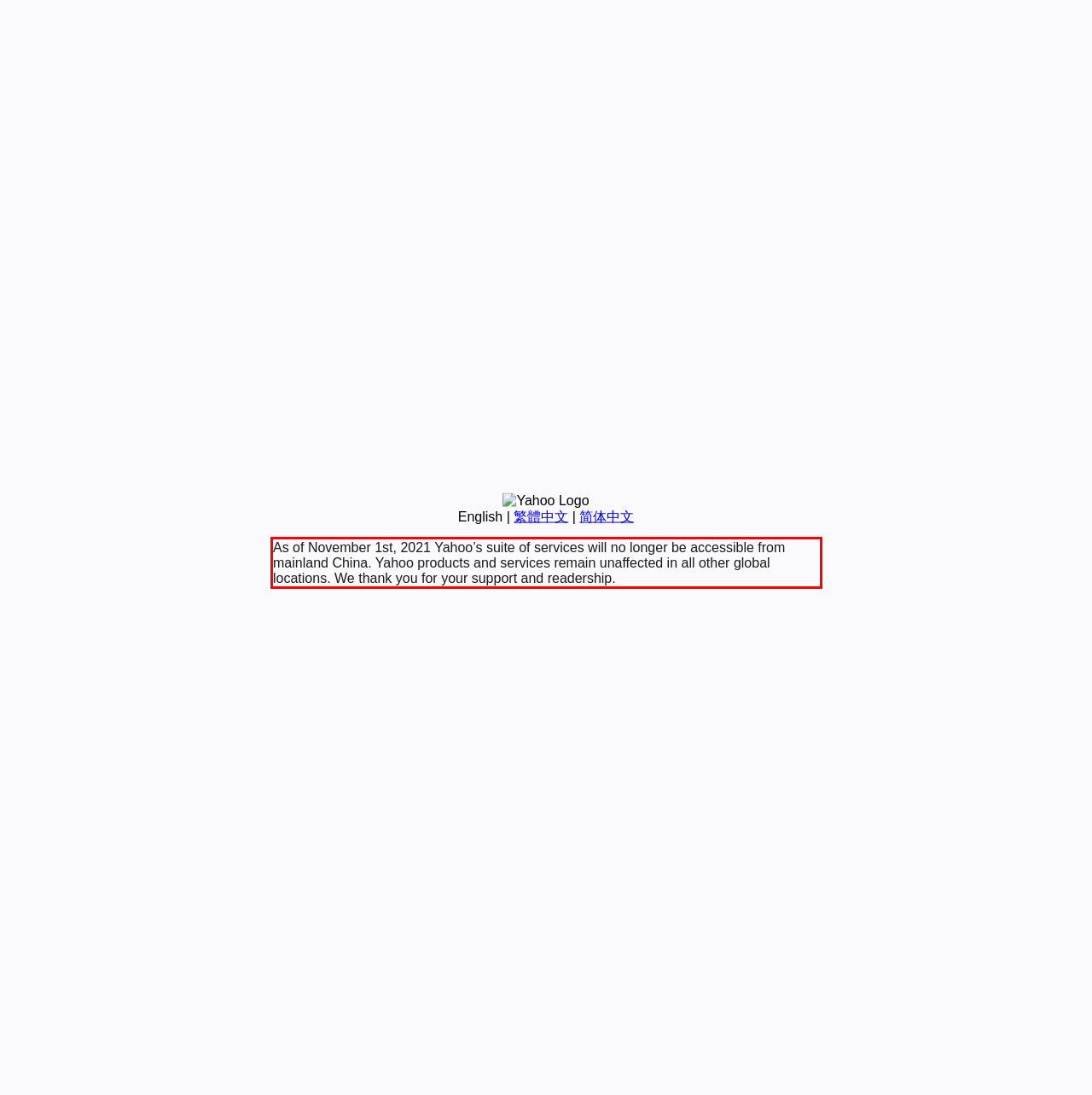Using the provided screenshot, read and generate the text content within the red-bordered area.

As of November 1st, 2021 Yahoo’s suite of services will no longer be accessible from mainland China. Yahoo products and services remain unaffected in all other global locations. We thank you for your support and readership.